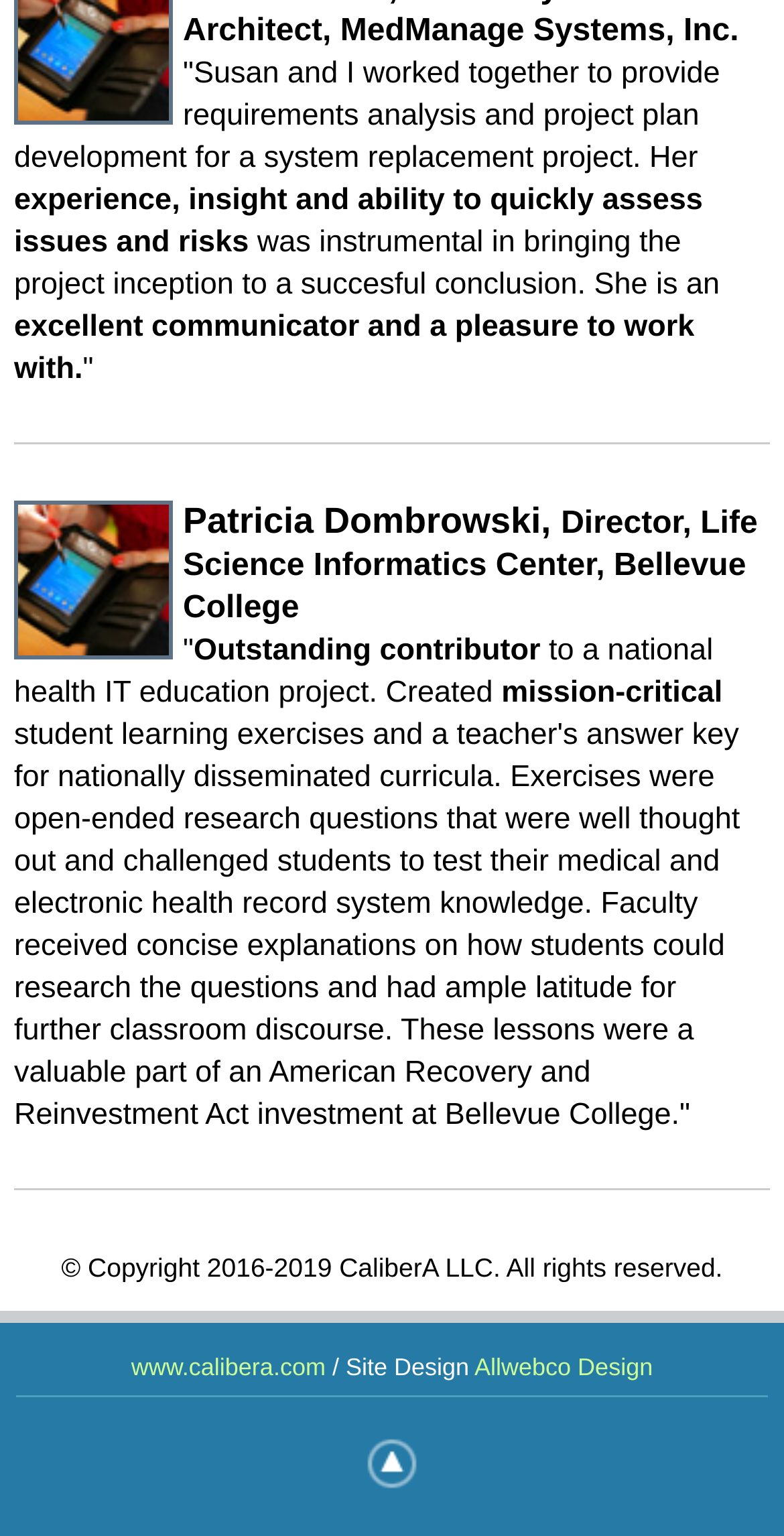Identify the bounding box coordinates for the UI element mentioned here: "www.calibera.com". Provide the coordinates as four float values between 0 and 1, i.e., [left, top, right, bottom].

[0.167, 0.881, 0.415, 0.899]